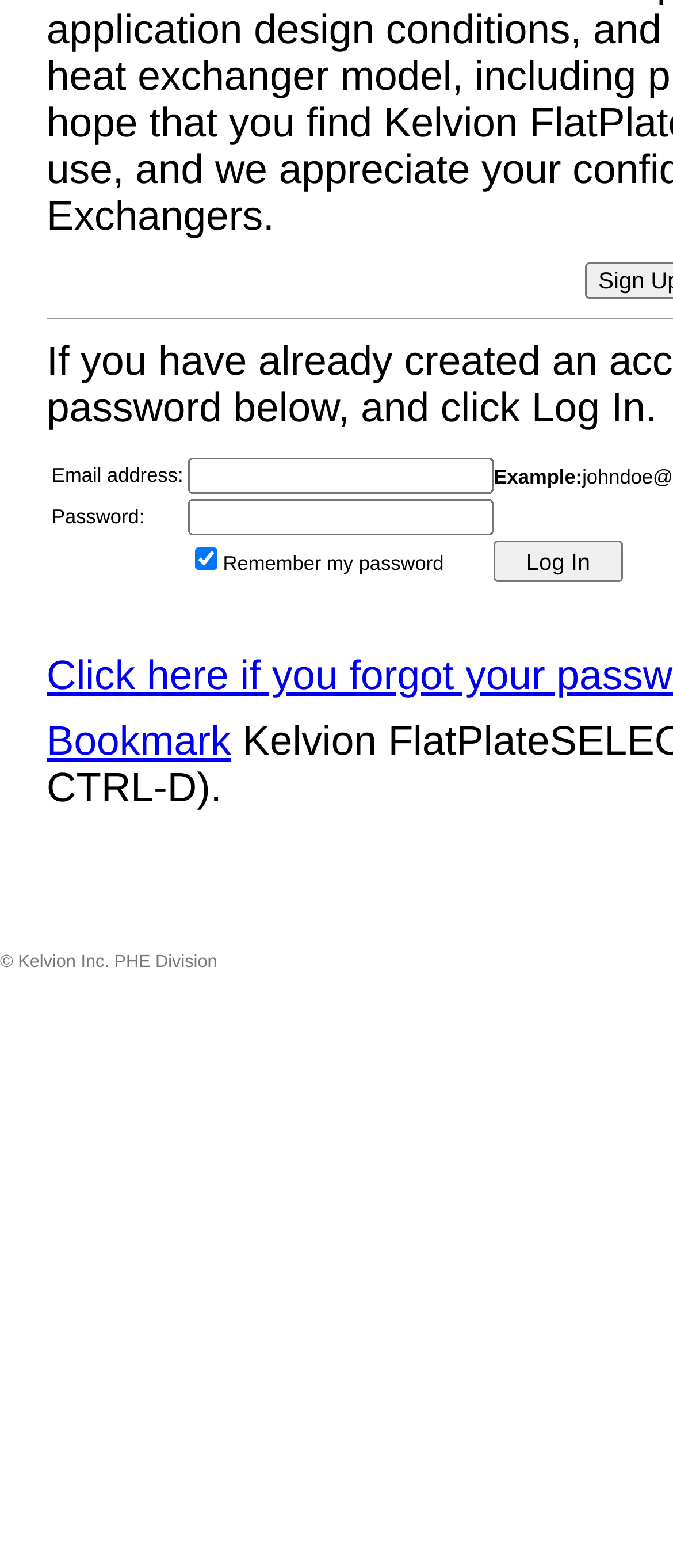Provide the bounding box coordinates of the HTML element this sentence describes: "parent_node: Remember my password name="chkRememberMyId"". The bounding box coordinates consist of four float numbers between 0 and 1, i.e., [left, top, right, bottom].

[0.29, 0.349, 0.324, 0.363]